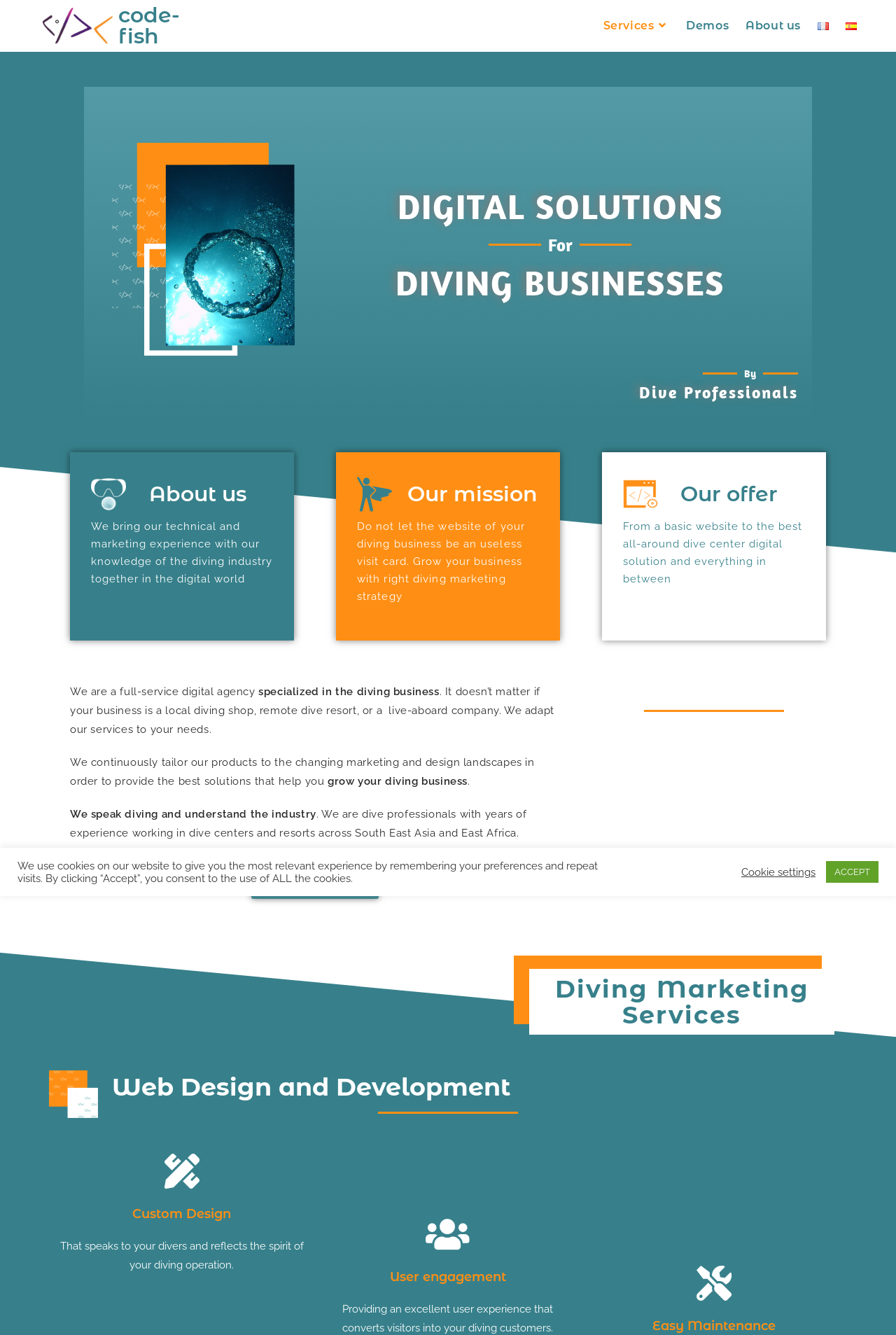What is the company's approach to marketing?
Please give a detailed and elaborate explanation in response to the question.

The company's approach to marketing is tailored to the specific needs of the diving industry. This is evident from the text 'We speak diving and understand the industry' and 'We are dive professionals with years of experience working in dive centers and resorts across South East Asia and East Africa'. This suggests that the company has a deep understanding of the diving industry and can provide marketing services that are specifically designed to meet the needs of diving businesses.